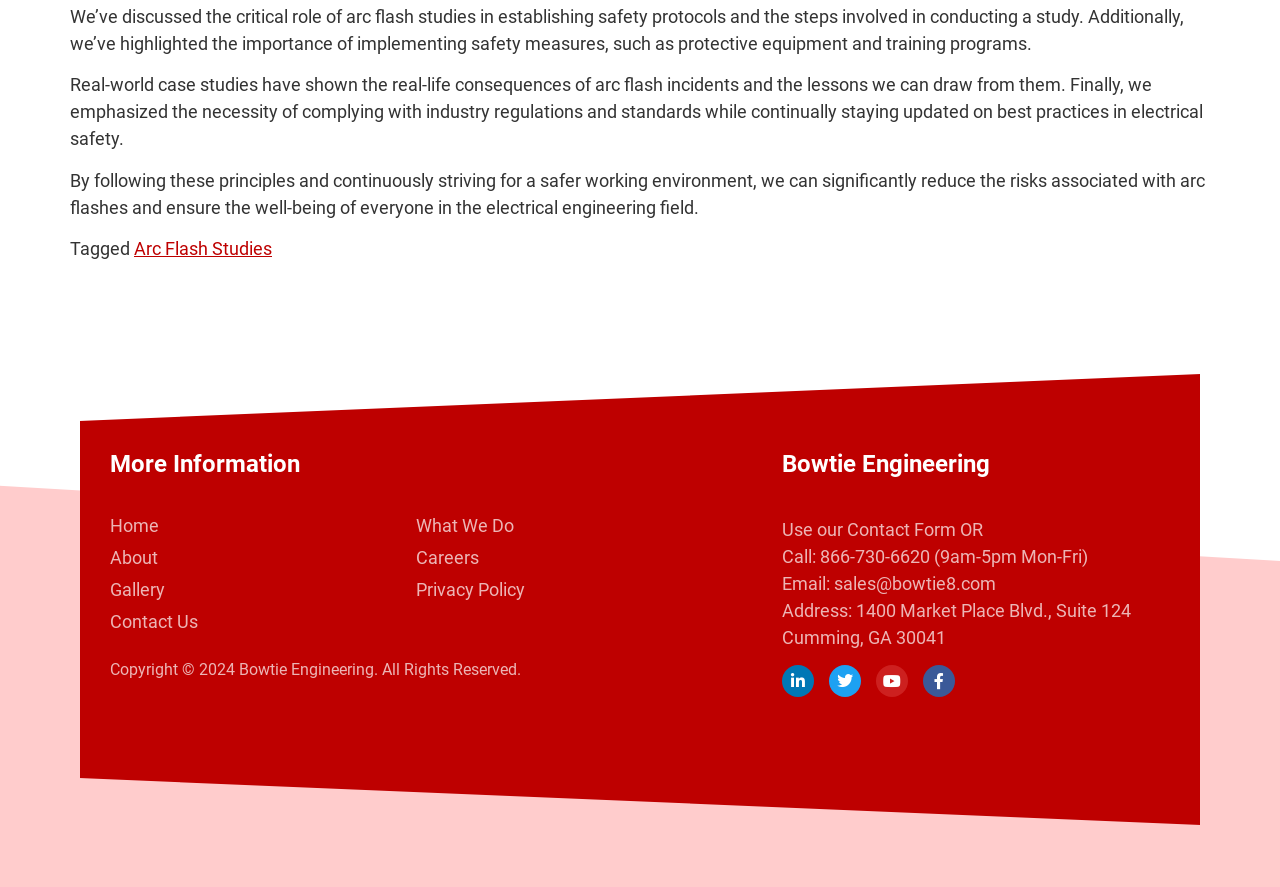Determine the bounding box for the described UI element: "What We Do".

[0.325, 0.582, 0.564, 0.604]